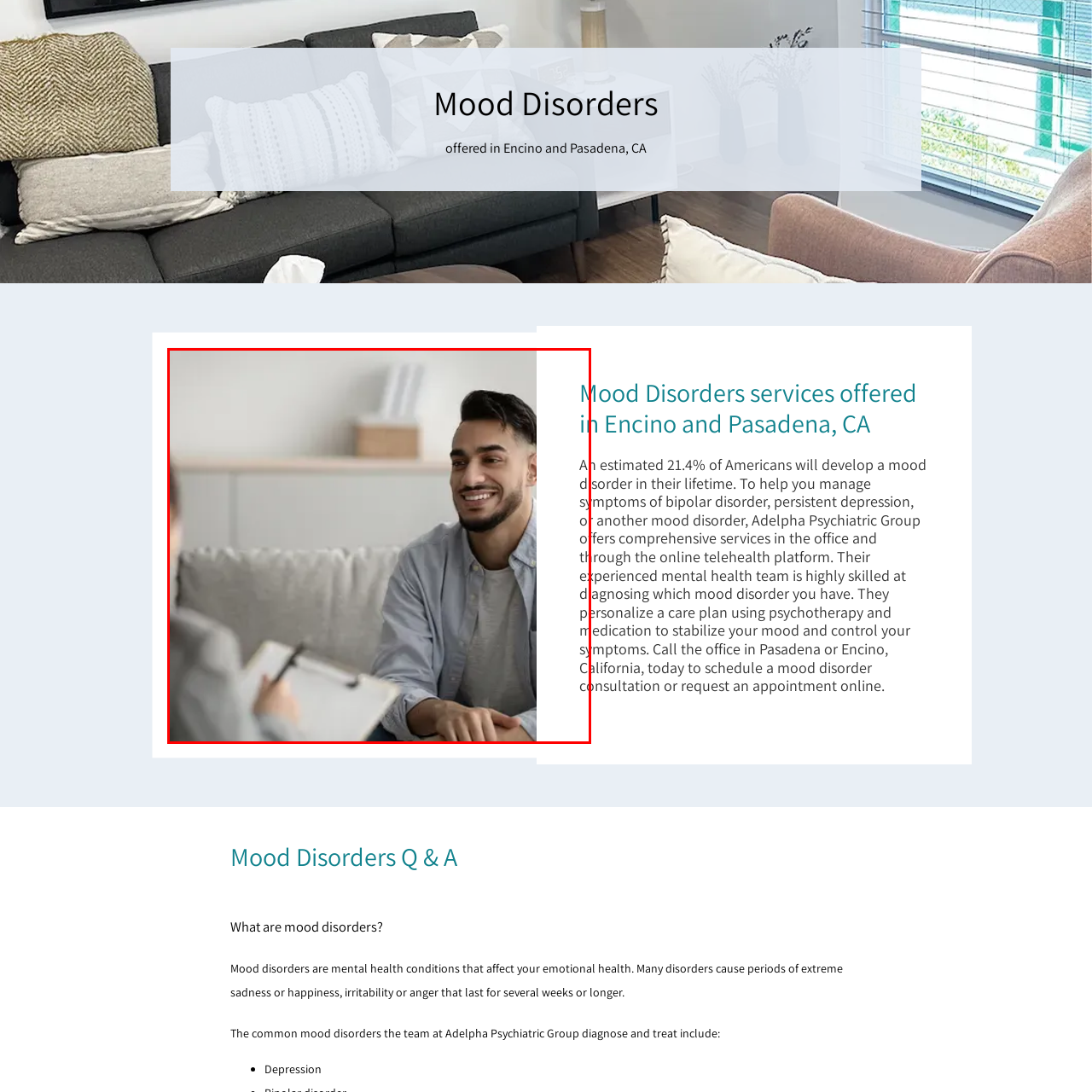Analyze the image highlighted by the red bounding box and give a one-word or phrase answer to the query: What is the atmosphere of the setting?

Calming